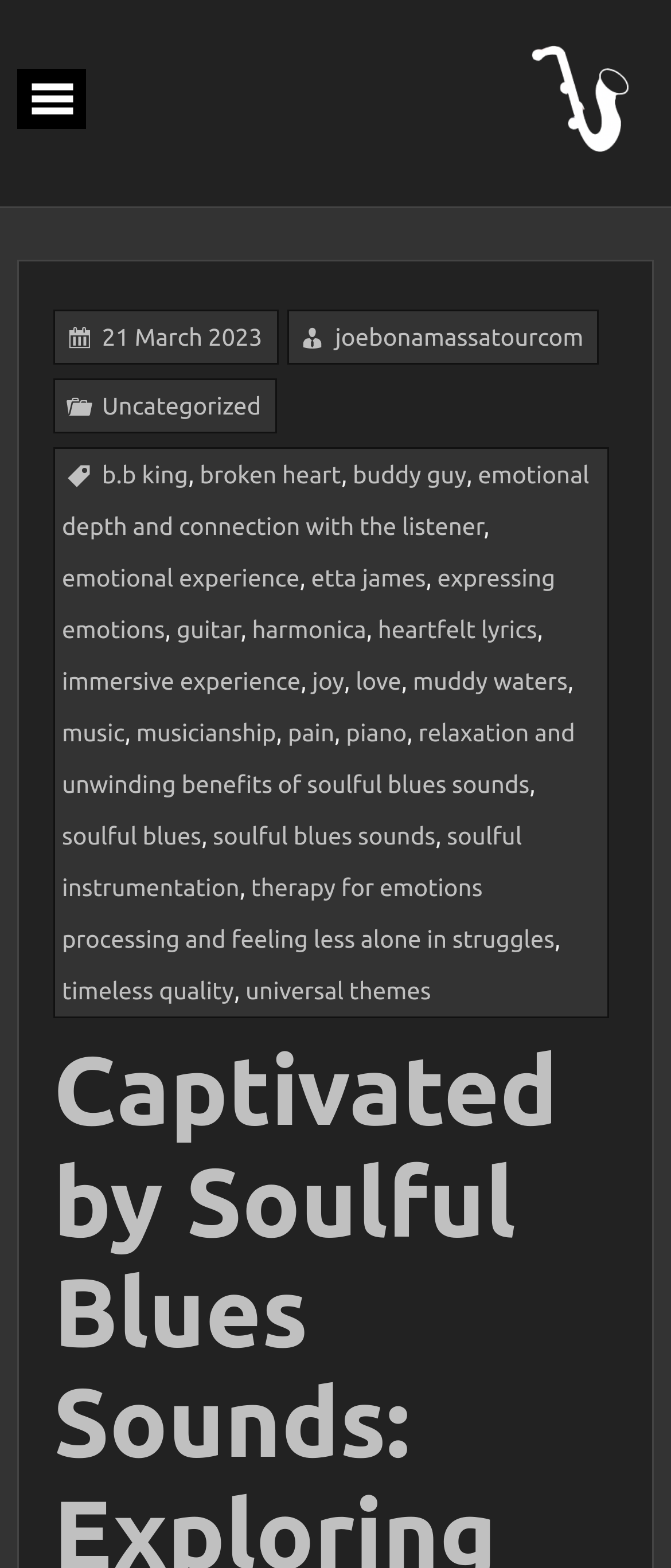Using the information shown in the image, answer the question with as much detail as possible: What emotions are associated with soulful blues sounds?

The webpage mentions various emotions, including pain, joy, and love, in the context of soulful blues sounds, suggesting that these emotions are evoked or expressed through this type of music.